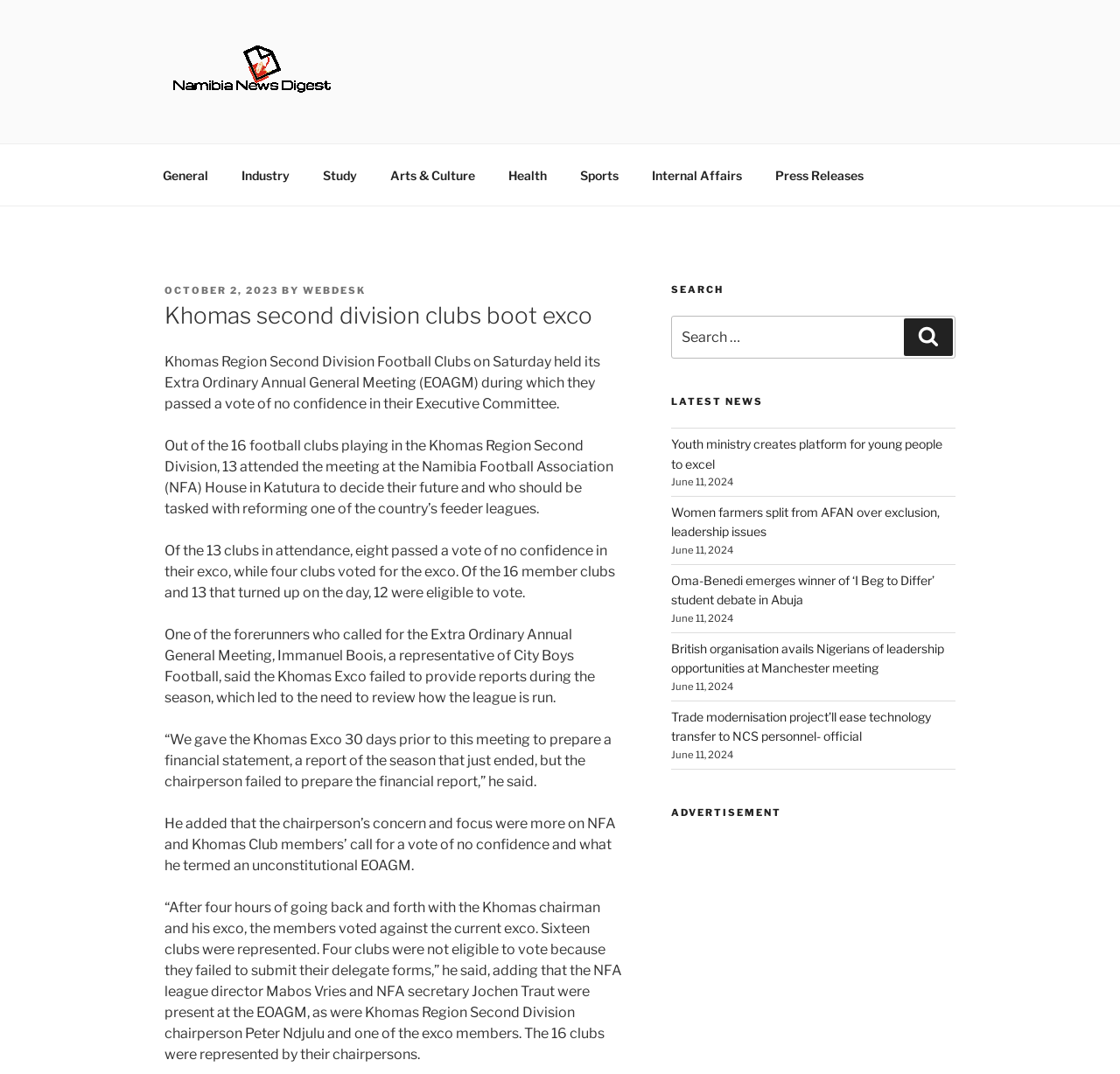How many clubs attended the meeting?
Please use the image to provide an in-depth answer to the question.

I found the answer in the second paragraph of the main article, which states 'Out of the 16 football clubs playing in the Khomas Region Second Division, 13 attended the meeting at the Namibia Football Association (NFA) House in Katutura to decide their future and who should be tasked with reforming one of the country’s feeder leagues.'